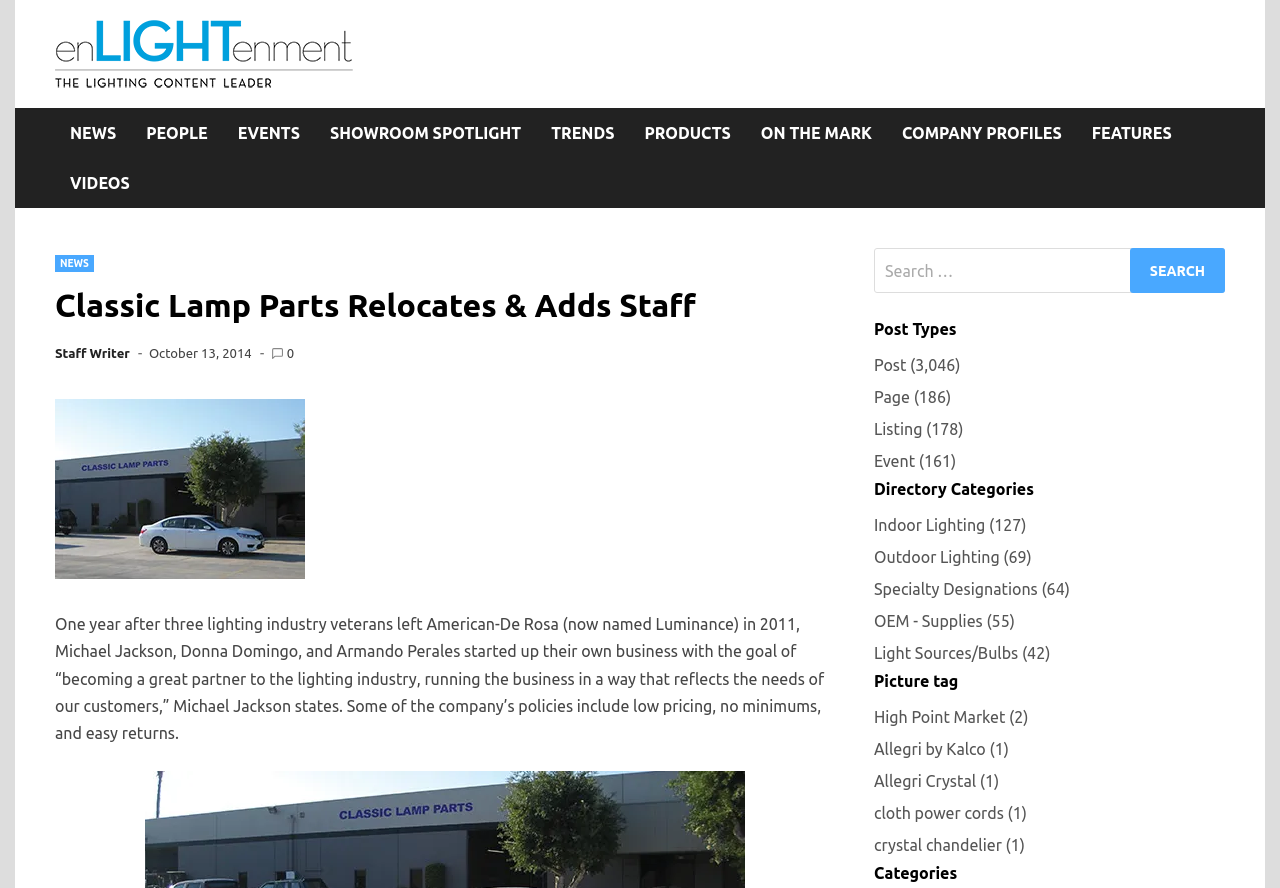Locate the bounding box coordinates of the element you need to click to accomplish the task described by this instruction: "Read about Classic Lamp Parts Relocates & Adds Staff".

[0.043, 0.321, 0.652, 0.368]